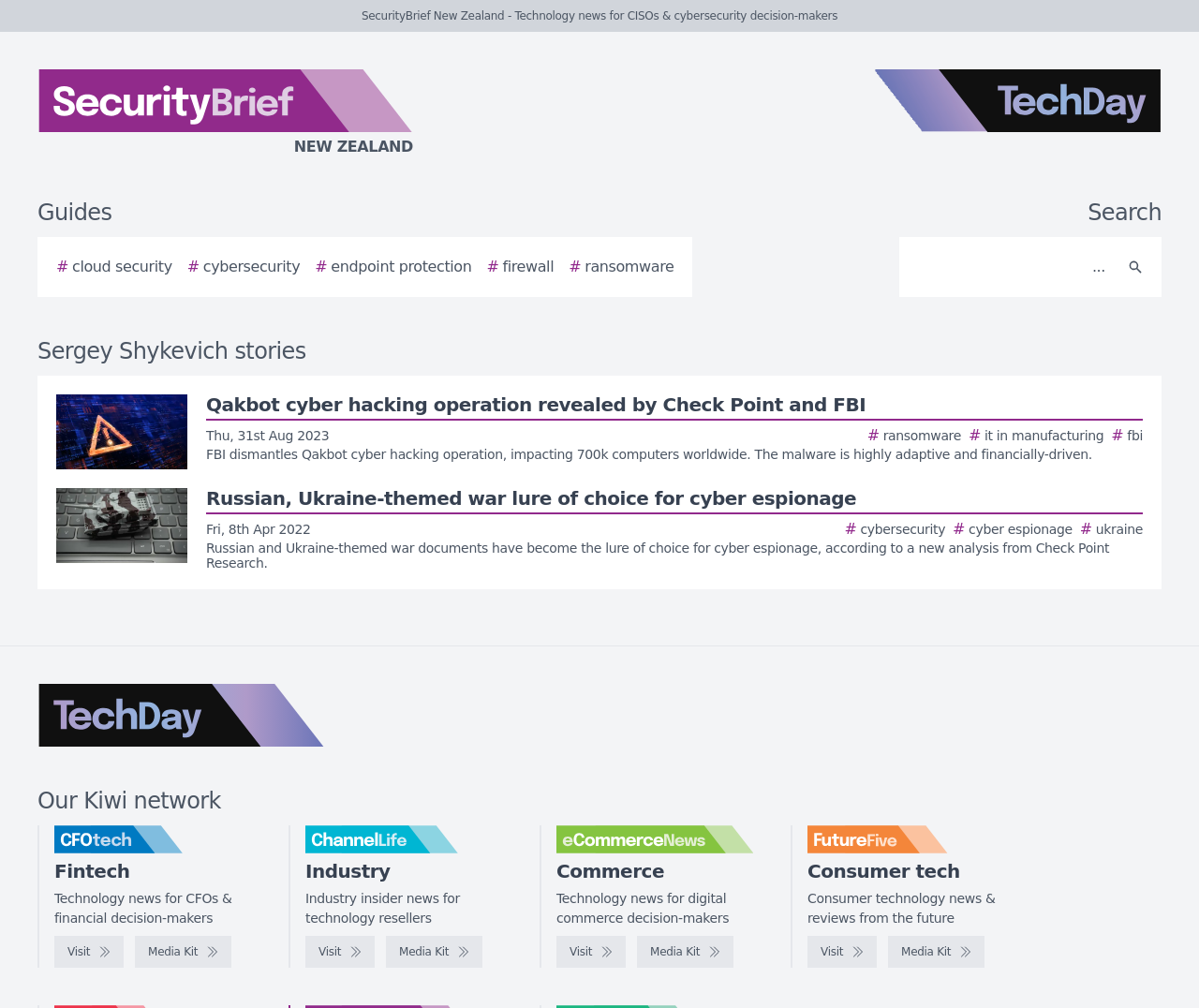Describe every aspect of the webpage in a detailed manner.

This webpage is a list of stories by Sergey Shykevich, a cybersecurity expert, on SecurityBrief New Zealand, a technology news website for CISOs and cybersecurity decision-makers. 

At the top of the page, there is a logo of SecurityBrief New Zealand, accompanied by a link to the website's homepage. On the right side of the logo, there is a link to TechDay, another technology news website. 

Below the logo, there are several links to guides and topics, including cloud security, cybersecurity, endpoint protection, firewall, and ransomware. 

On the right side of the guides, there is a search bar with a search button. 

The main content of the webpage is a list of stories by Sergey Shykevich, each with a title, a brief summary, and an image. The stories are arranged vertically, with the most recent one at the top. Each story has a link to read more. 

At the bottom of the page, there are several logos and links to other technology news websites, including CFOtech, Fintech, ChannelLife, eCommerceNews, and FutureFive, each with a brief description and a link to visit the website.